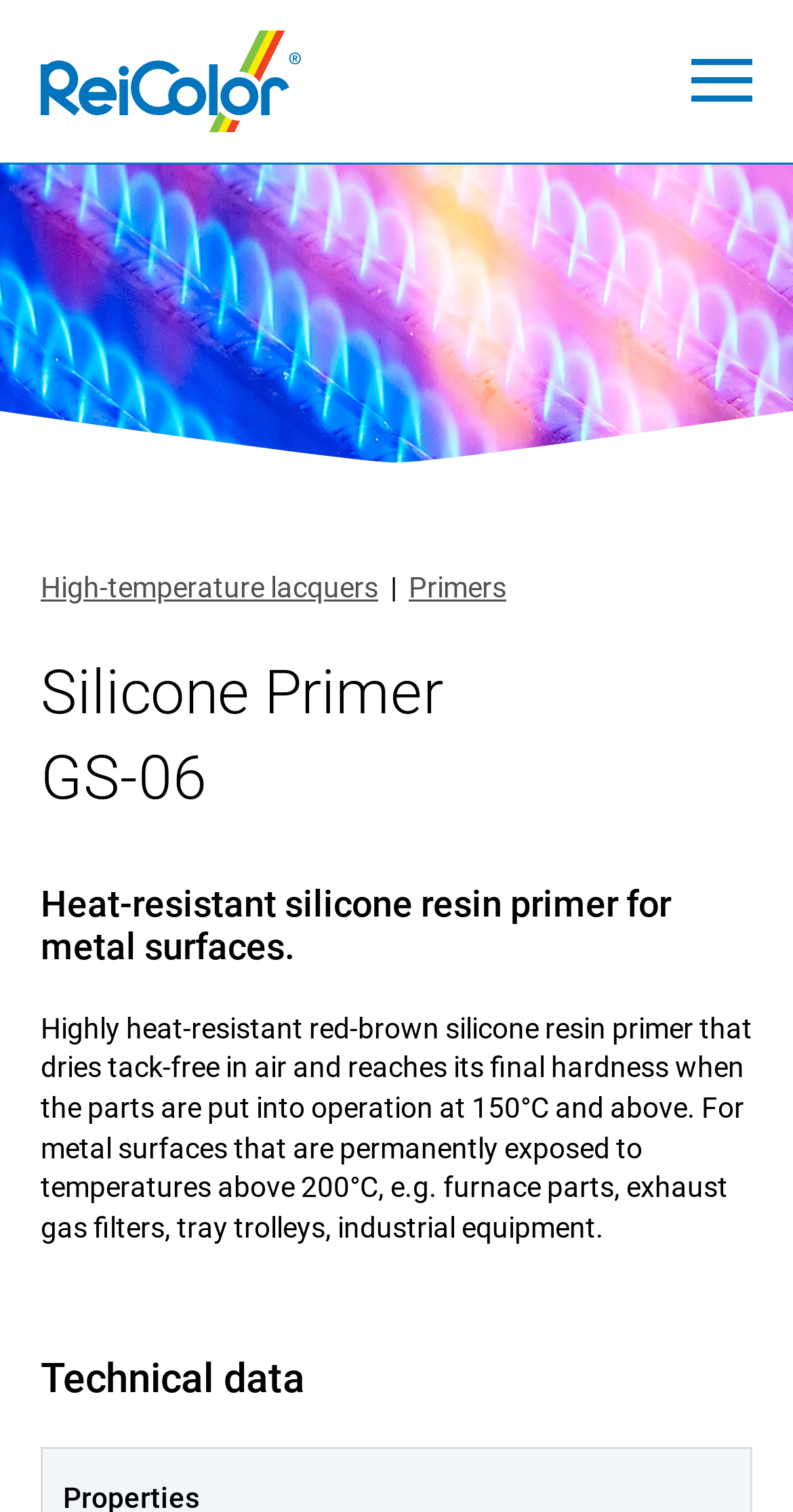Answer with a single word or phrase: 
What is the purpose of the silicone primer?

For metal surfaces